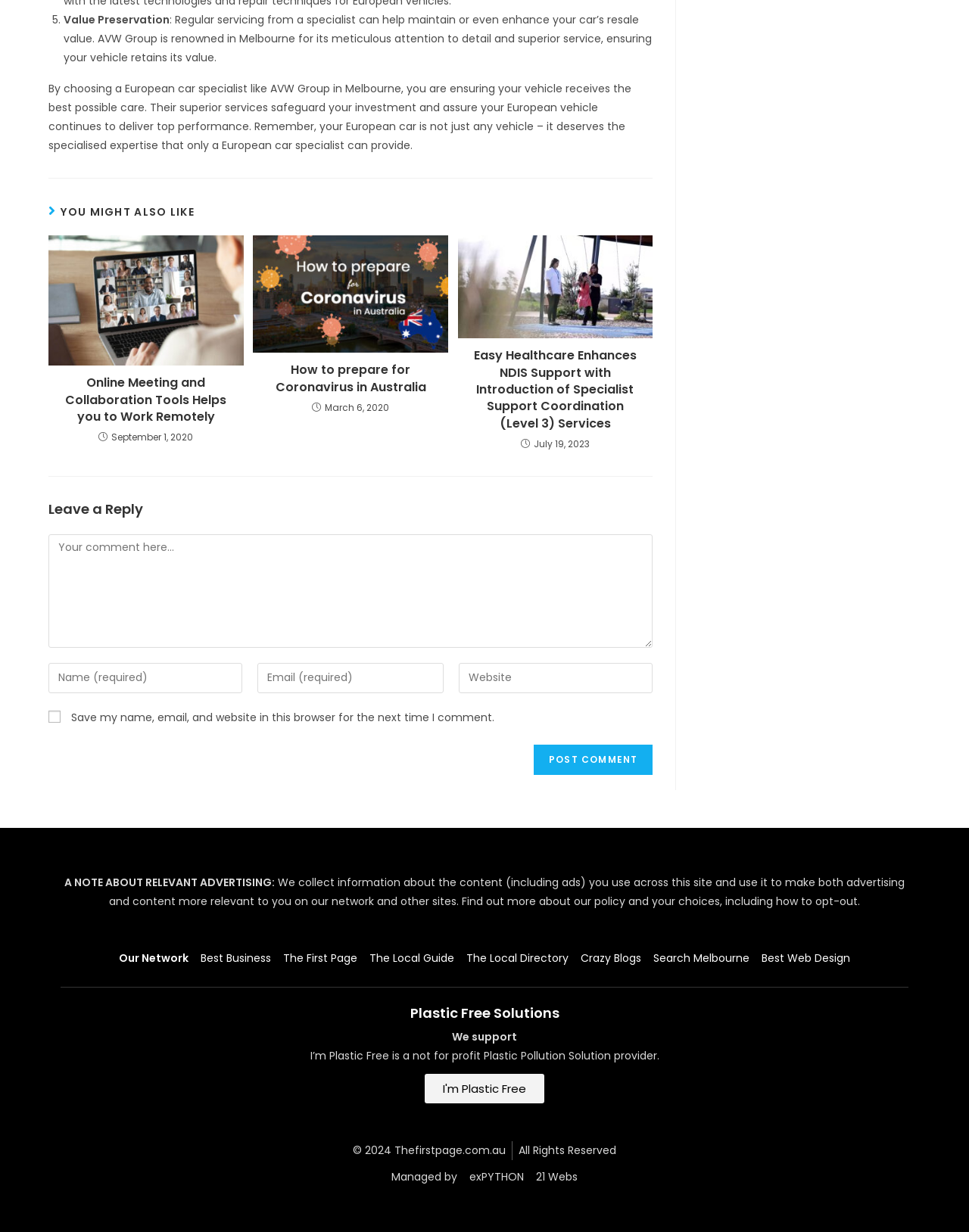Indicate the bounding box coordinates of the element that must be clicked to execute the instruction: "Leave a reply". The coordinates should be given as four float numbers between 0 and 1, i.e., [left, top, right, bottom].

[0.05, 0.406, 0.674, 0.421]